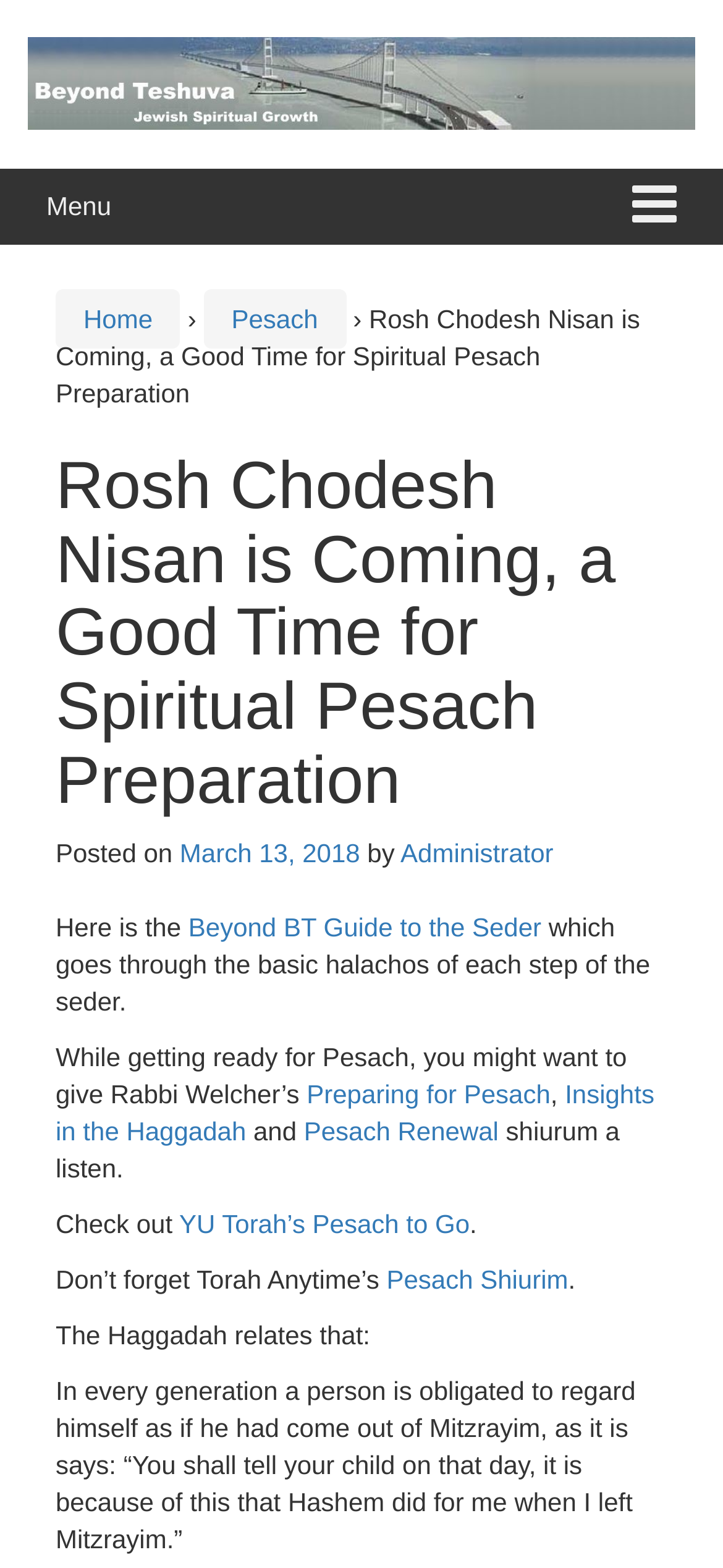Given the element description: "Insights in the Haggadah", predict the bounding box coordinates of this UI element. The coordinates must be four float numbers between 0 and 1, given as [left, top, right, bottom].

[0.077, 0.688, 0.905, 0.731]